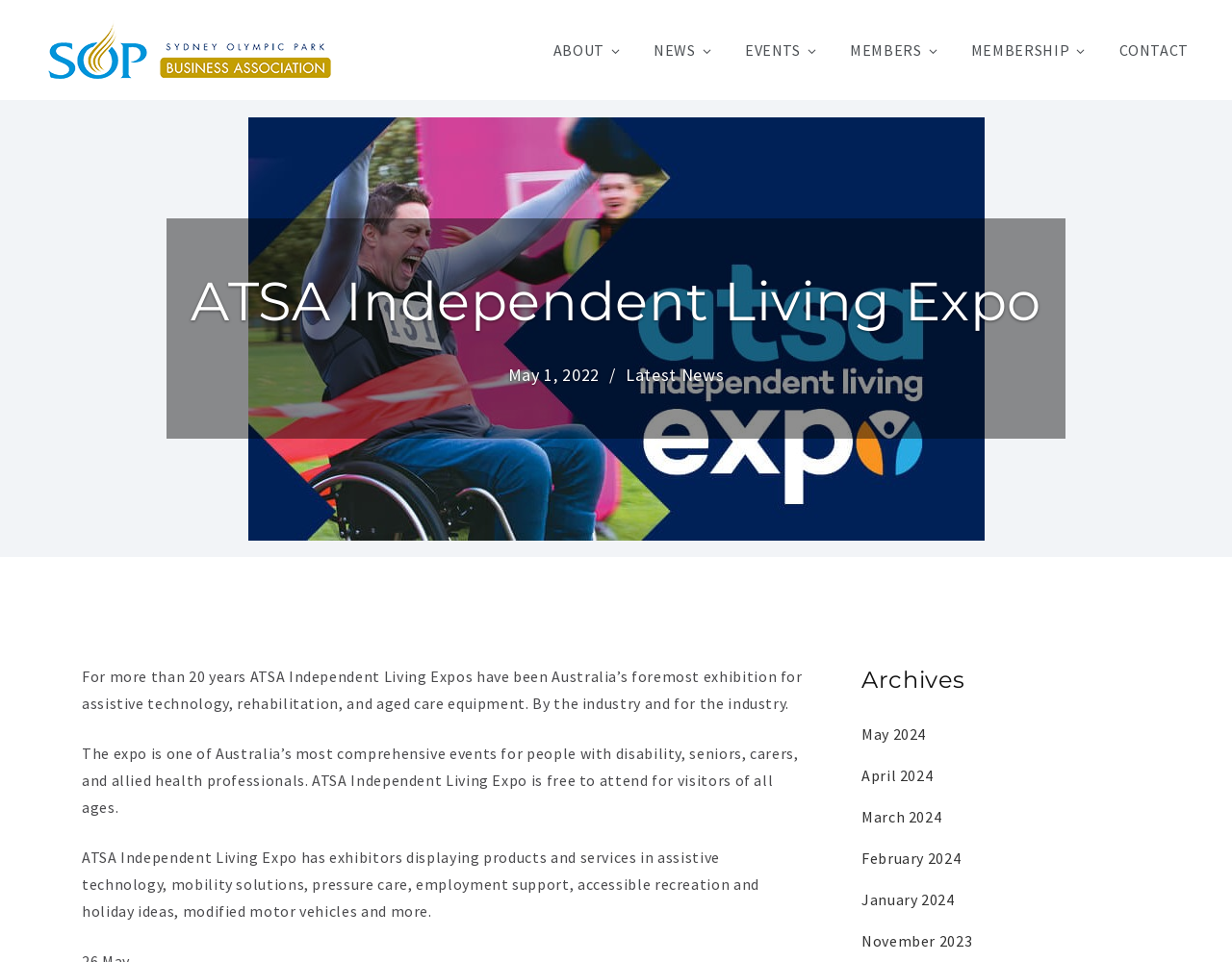Show the bounding box coordinates for the element that needs to be clicked to execute the following instruction: "read the latest news". Provide the coordinates in the form of four float numbers between 0 and 1, i.e., [left, top, right, bottom].

[0.508, 0.378, 0.588, 0.401]